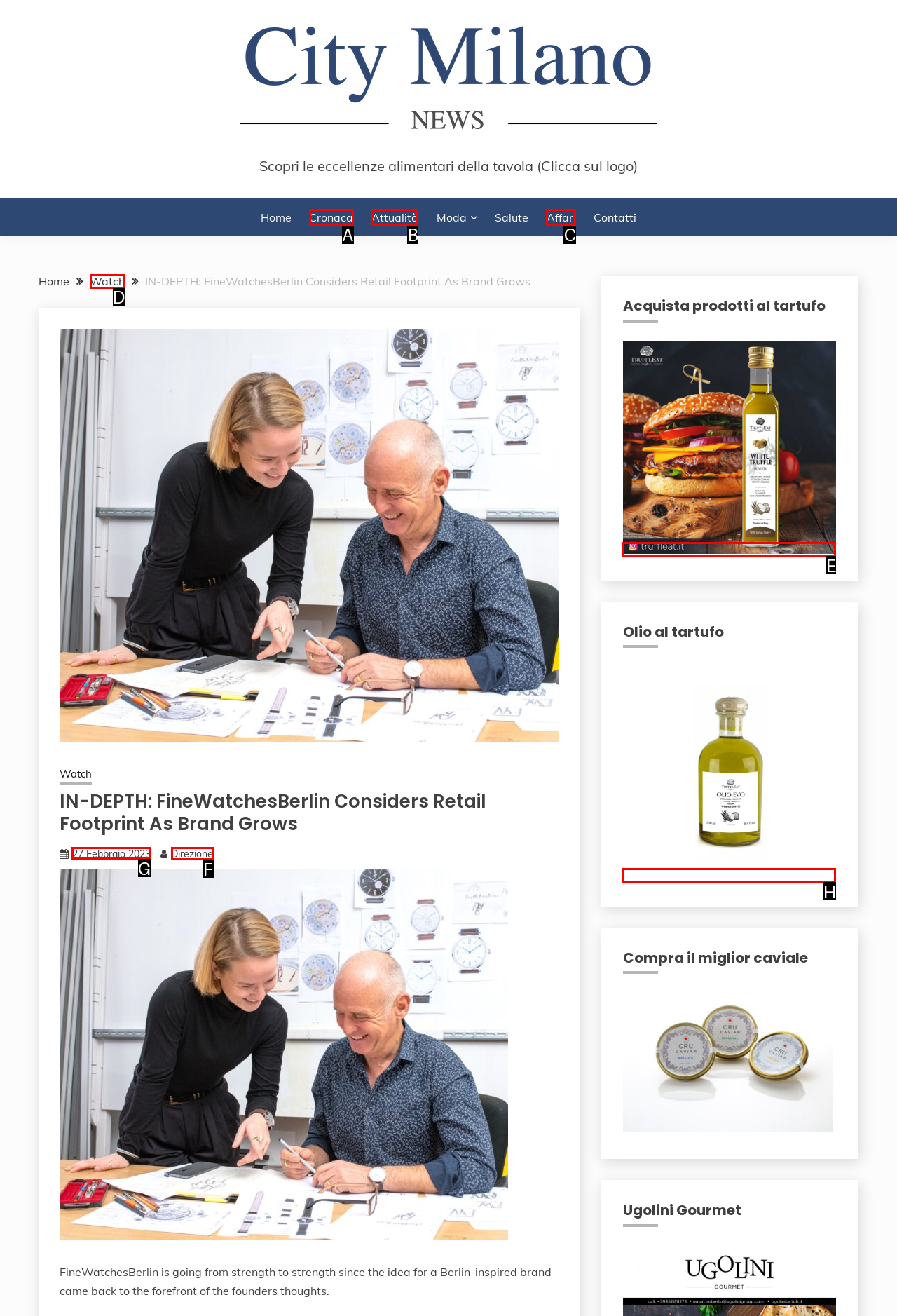Select the letter of the UI element you need to click on to fulfill this task: Check the date of the article. Write down the letter only.

G